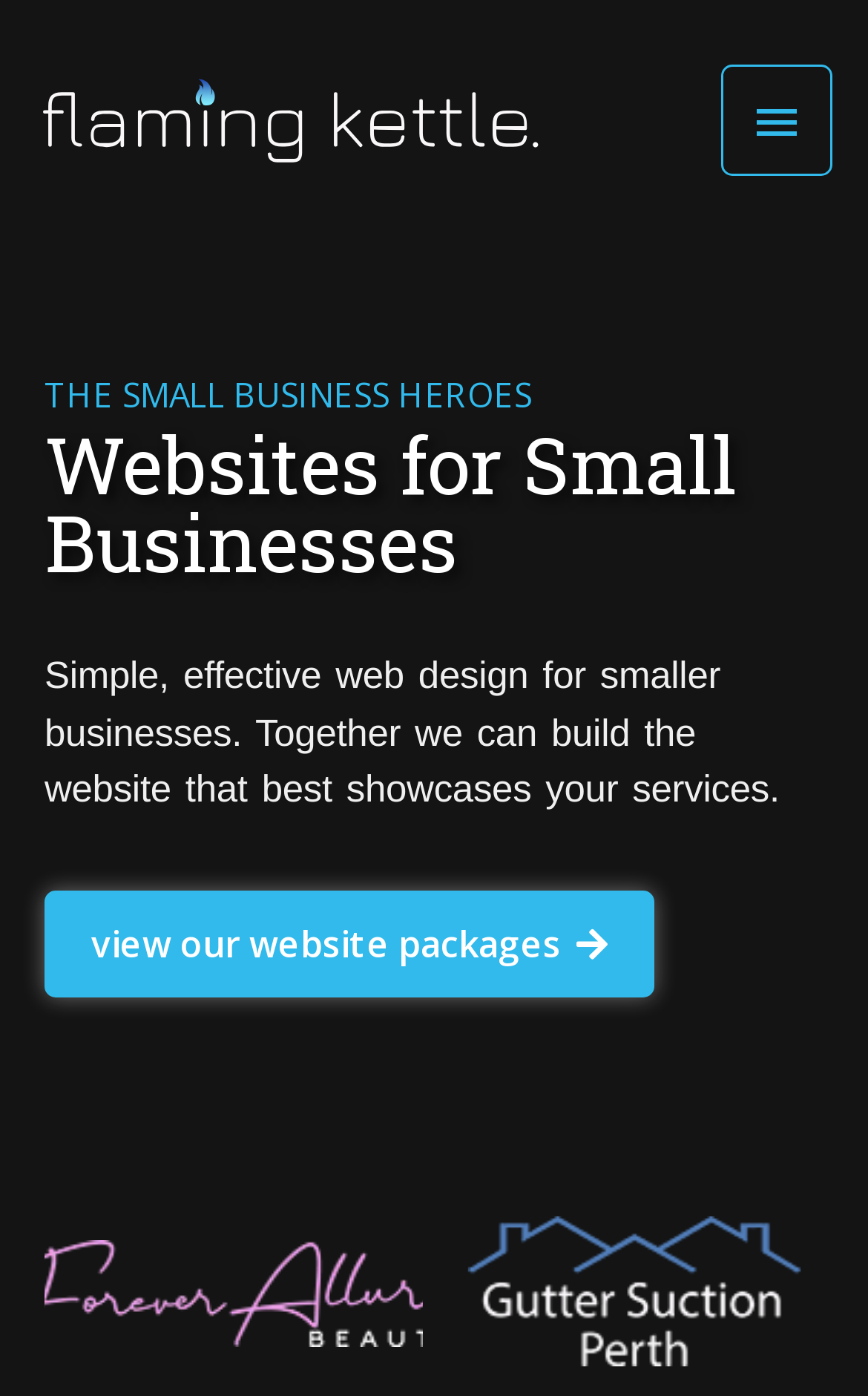What is the main menu icon?
Respond to the question with a single word or phrase according to the image.

ue5d2